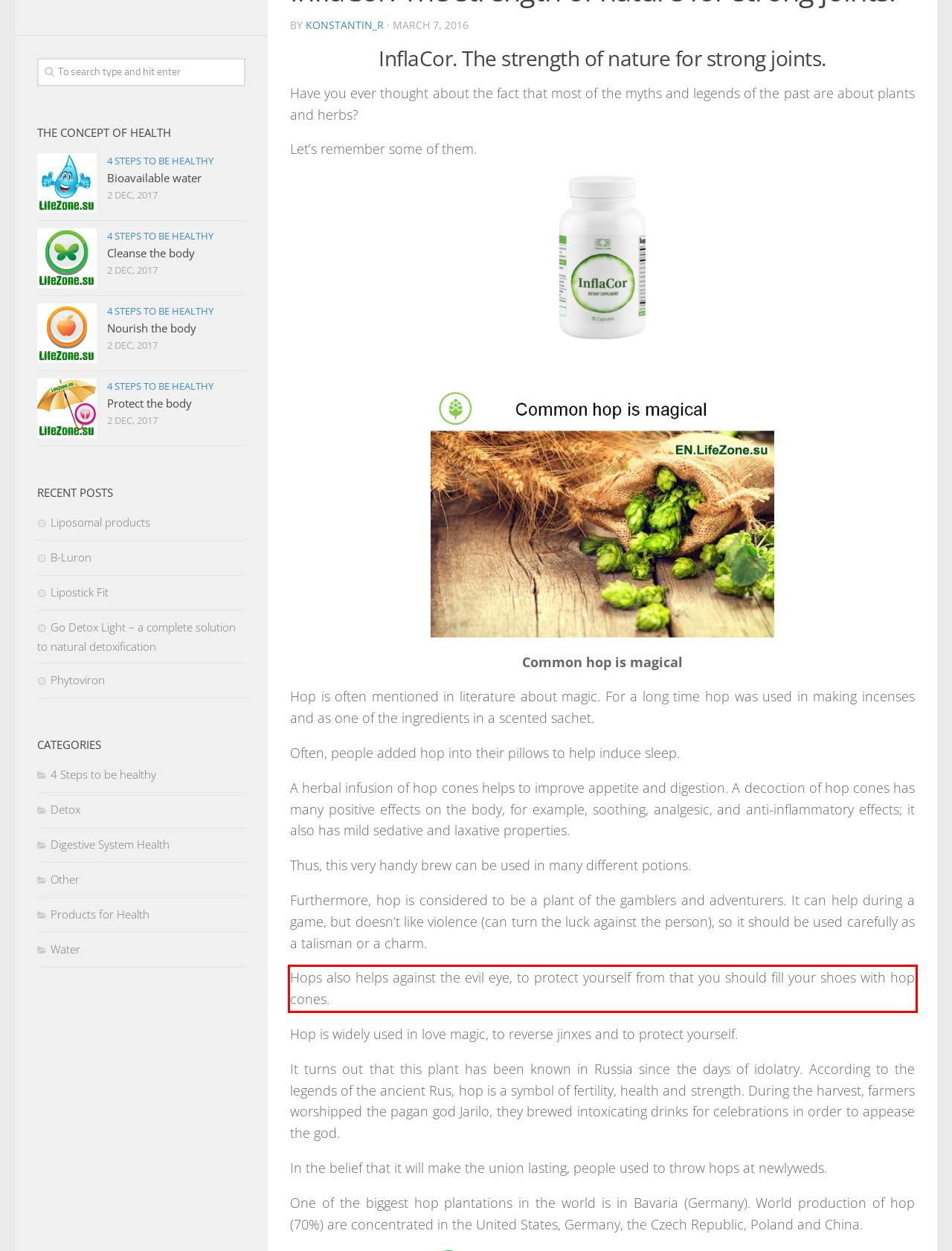Given a screenshot of a webpage containing a red rectangle bounding box, extract and provide the text content found within the red bounding box.

Hops also helps against the evil eye, to protect yourself from that you should fill your shoes with hop cones.